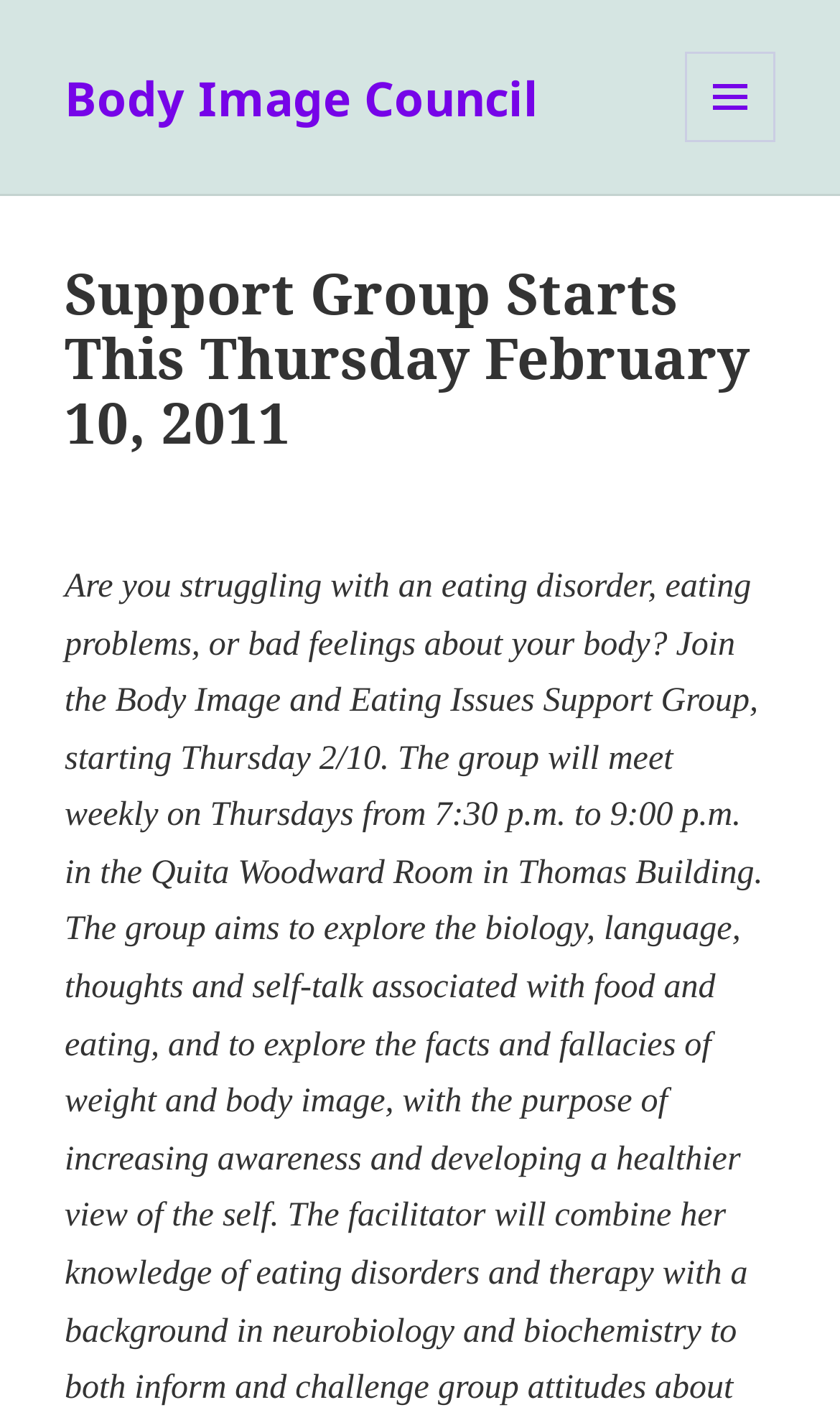Can you identify and provide the main heading of the webpage?

Support Group Starts This Thursday February 10, 2011